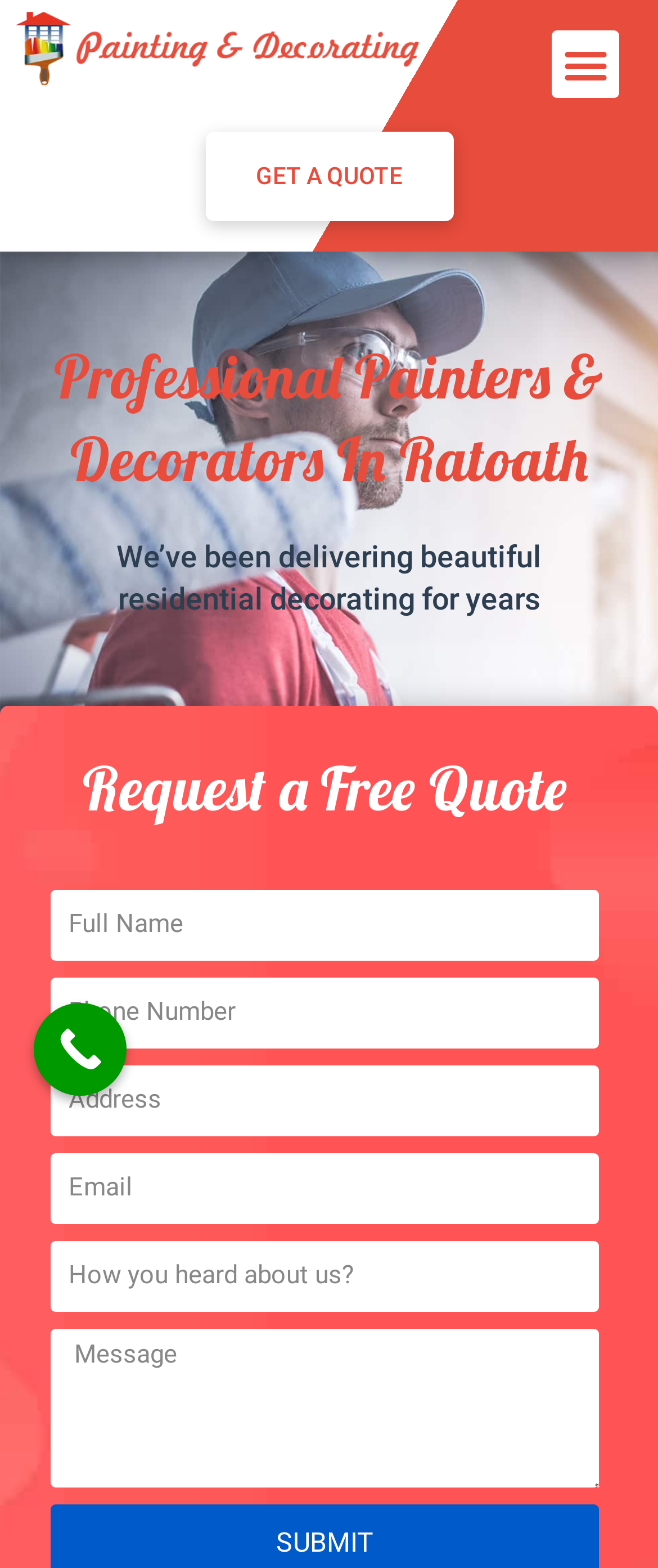With reference to the screenshot, provide a detailed response to the question below:
How many textboxes are required on the quote request form?

The quote request form has six textboxes in total, but only two of them, 'Phone Number' and 'Email', are marked as required, indicating that users must fill them in to submit the form.